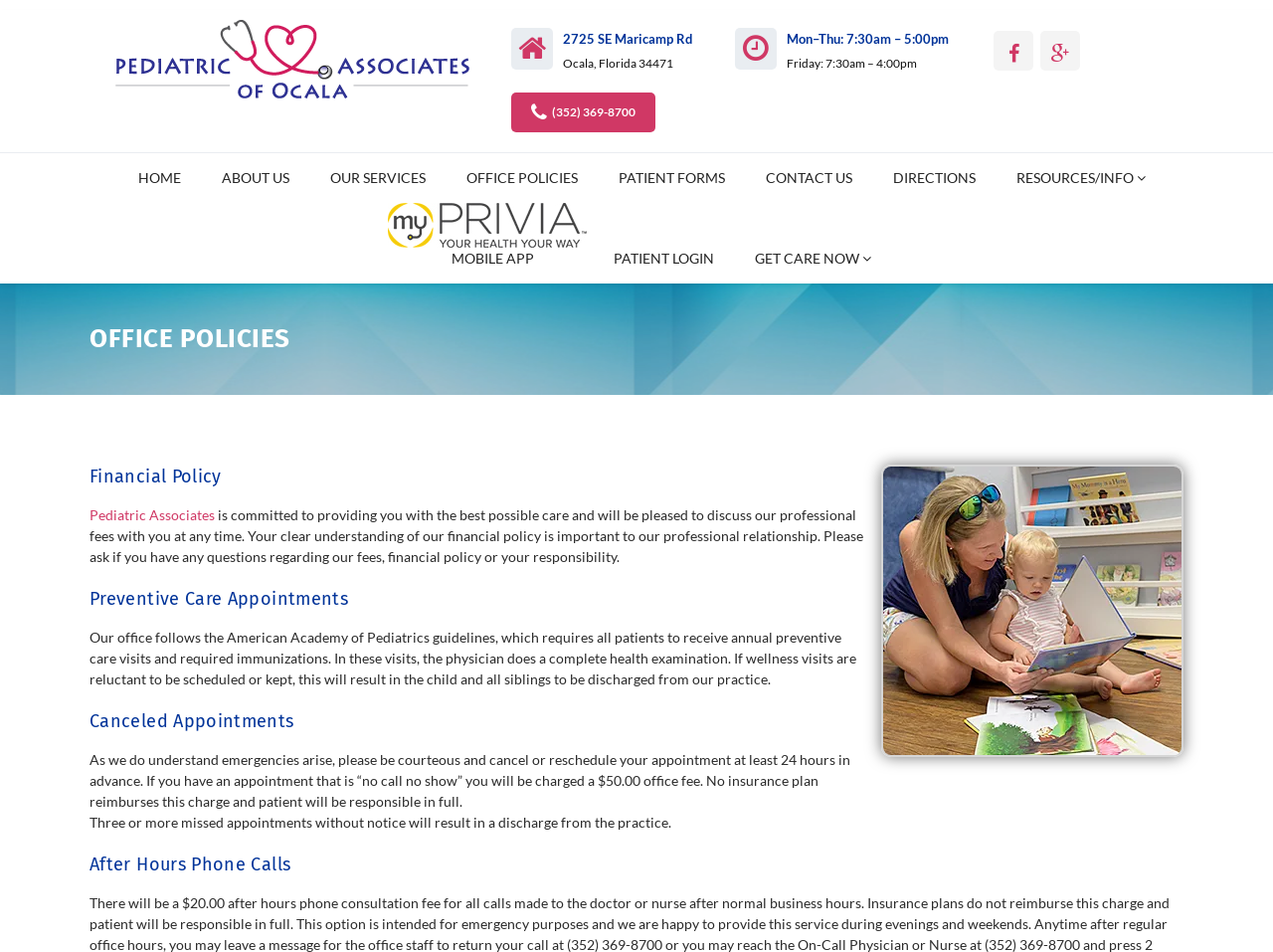What happens if you miss three or more appointments without notice?
Based on the image, answer the question with a single word or brief phrase.

Discharge from the practice